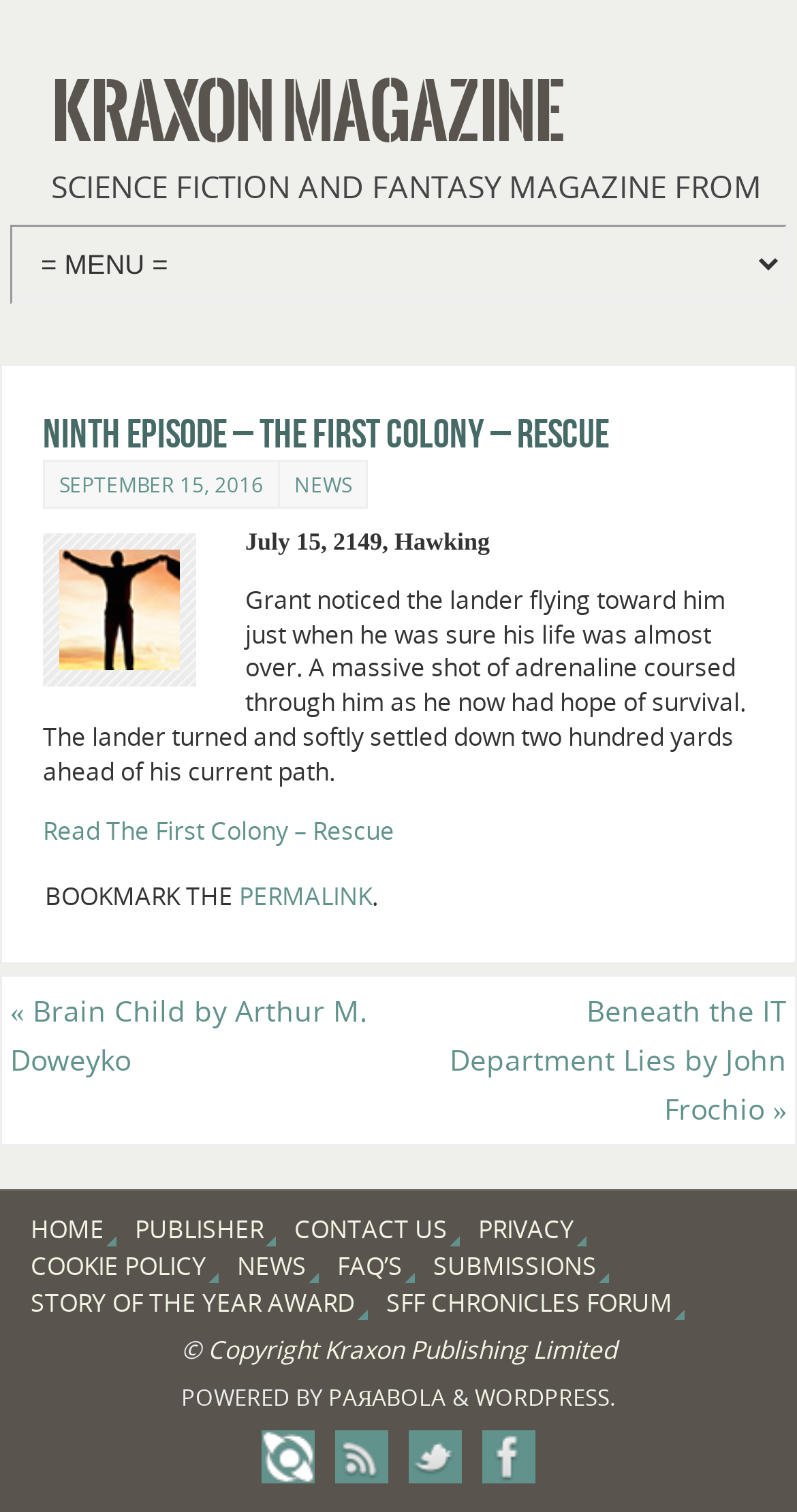What is the title of the episode?
Please give a detailed and elaborate explanation in response to the question.

The title of the episode can be found in the main content area of the webpage, where it says 'Ninth Episode – The First Colony – Rescue' in a heading element.